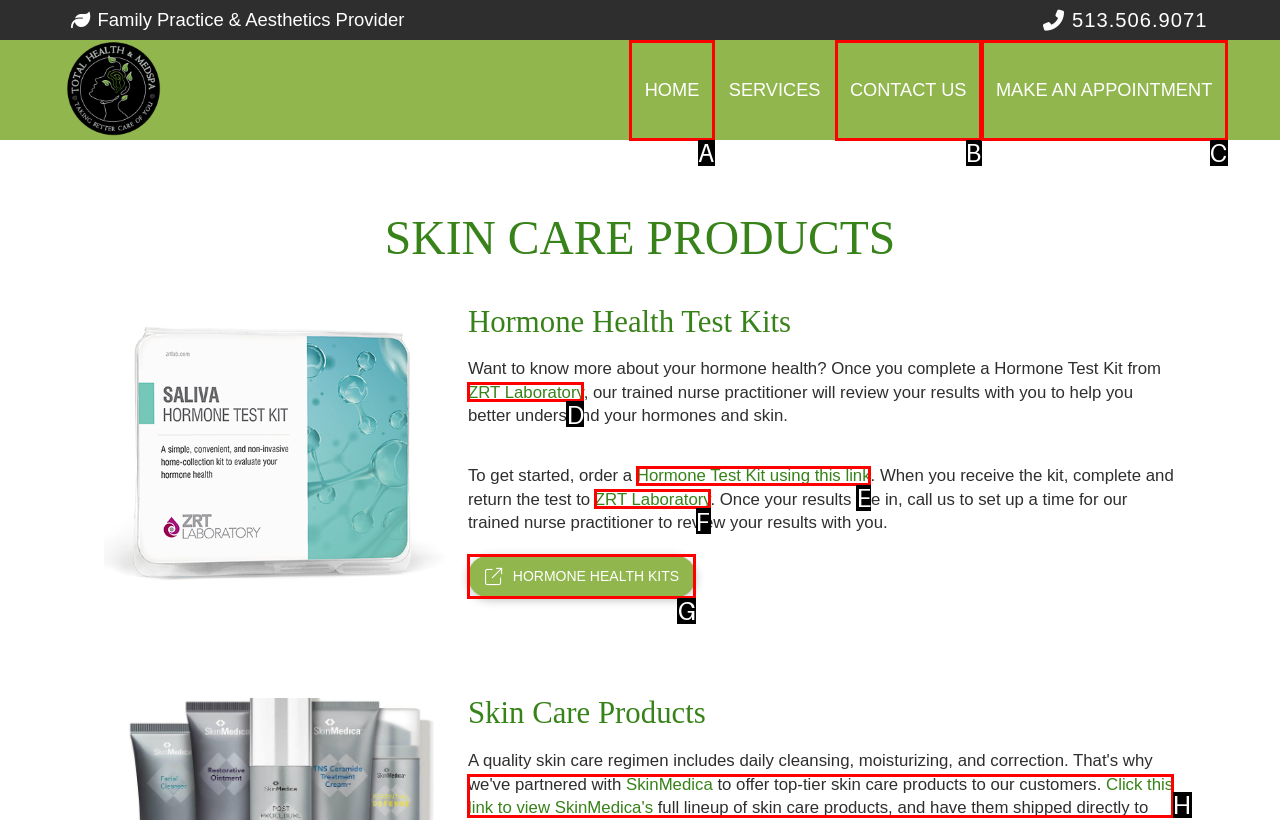Given the description: Make an Appointment
Identify the letter of the matching UI element from the options.

C